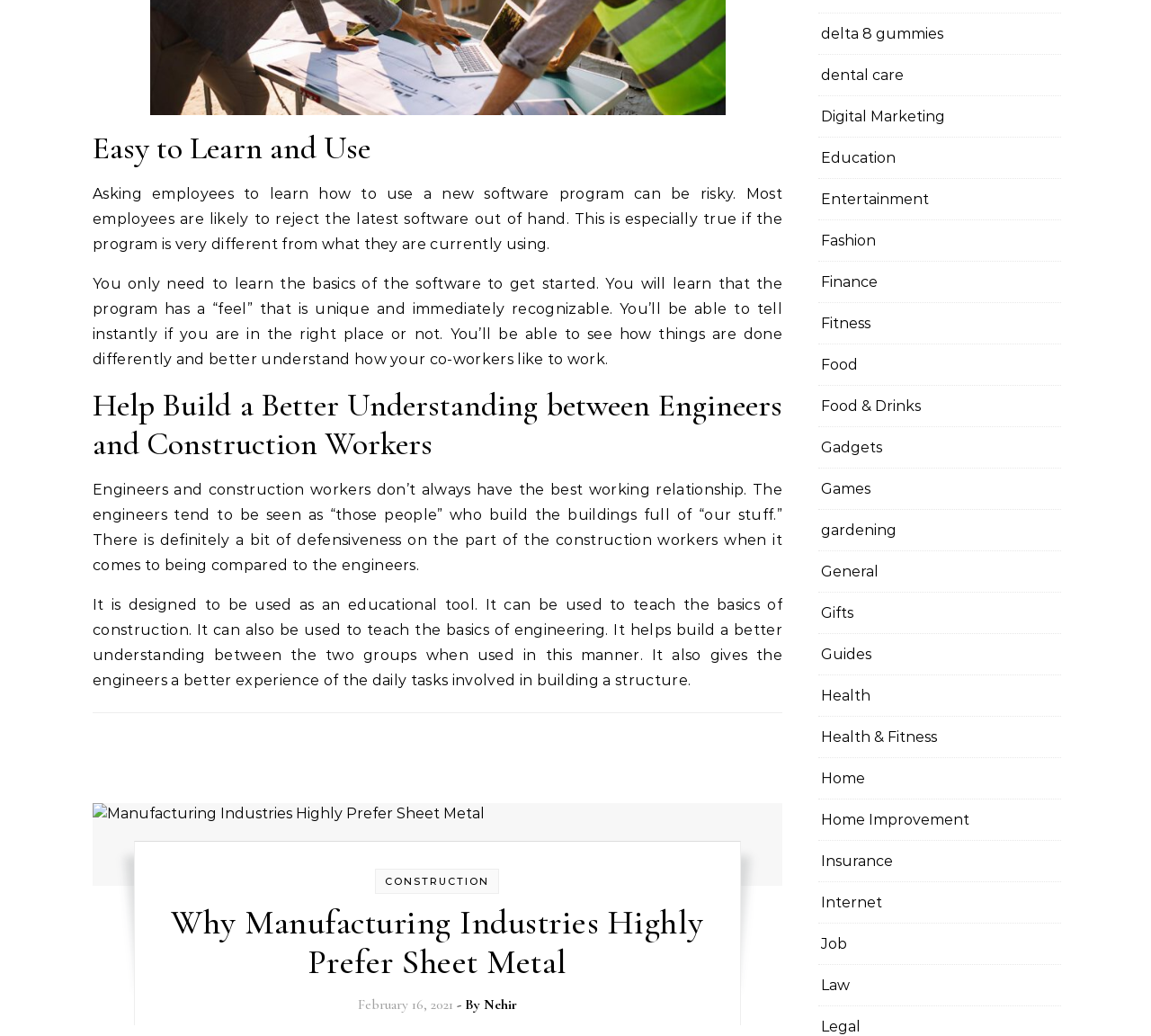Respond to the question below with a single word or phrase:
What is the main purpose of the software?

Educational tool